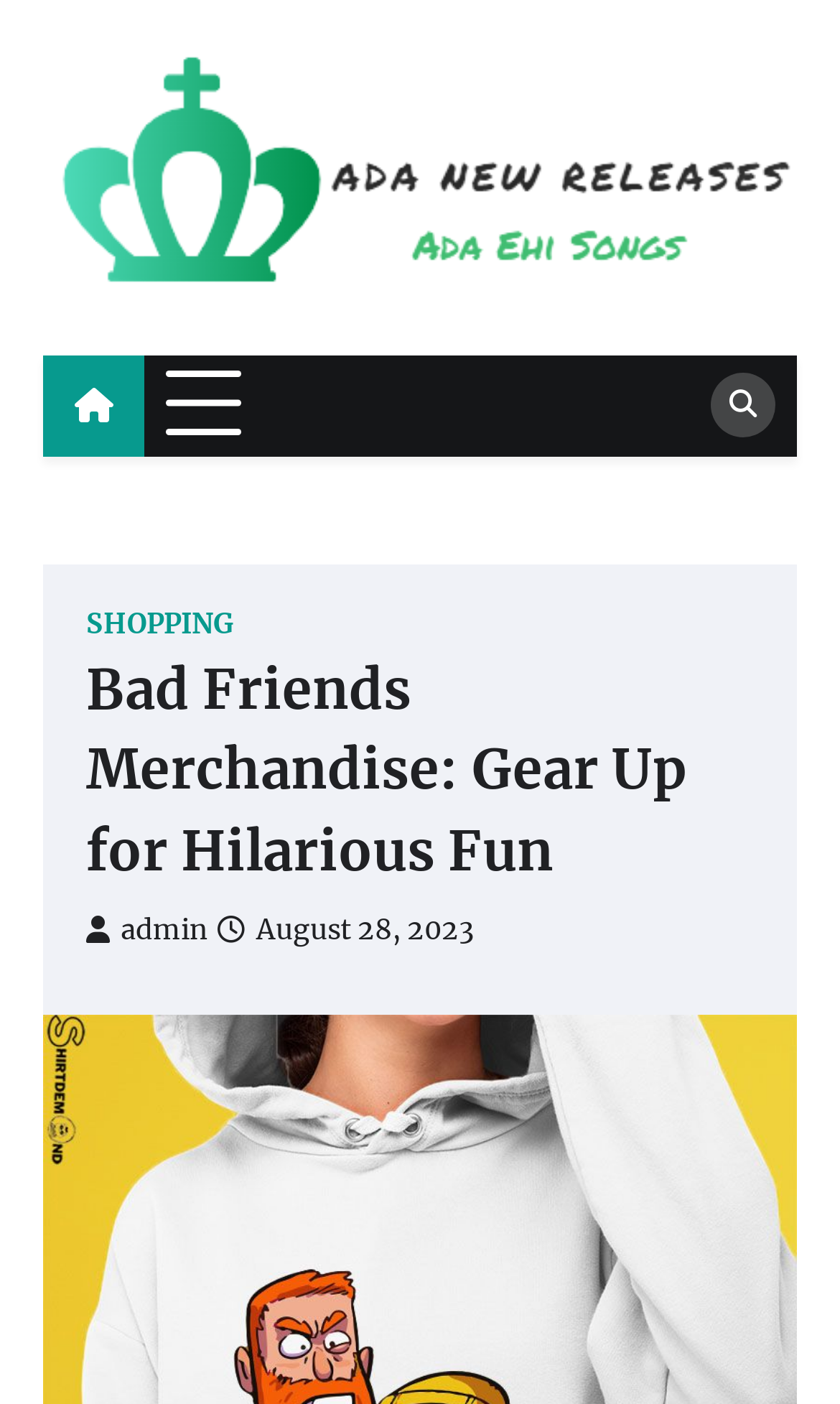Give a detailed account of the webpage.

The webpage is about Bad Friends Merchandise, with a focus on Ada New Releases. At the top, there is a prominent link to "Ada New Releases" accompanied by an image with the same name. Below this, there is a static text "Ada Ehi Songs" followed by an empty link and a button that is not expanded.

On the right side of the page, there is a shopping cart icon represented by the Unicode character "\uf002". When clicked, it reveals a dropdown menu with a "SHOPPING" link. Below this, there is a header section that spans most of the page's width, containing the main title "Bad Friends Merchandise: Gear Up for Hilarious Fun" in a heading element.

Under the main title, there are two links: one with the admin icon "\uf007" and another with the calendar icon "\uf017" and the date "August 28, 2023". The date is also marked as a time element. Overall, the page appears to be an e-commerce website focused on merchandise related to Bad Friends, with a specific emphasis on Ada New Releases.